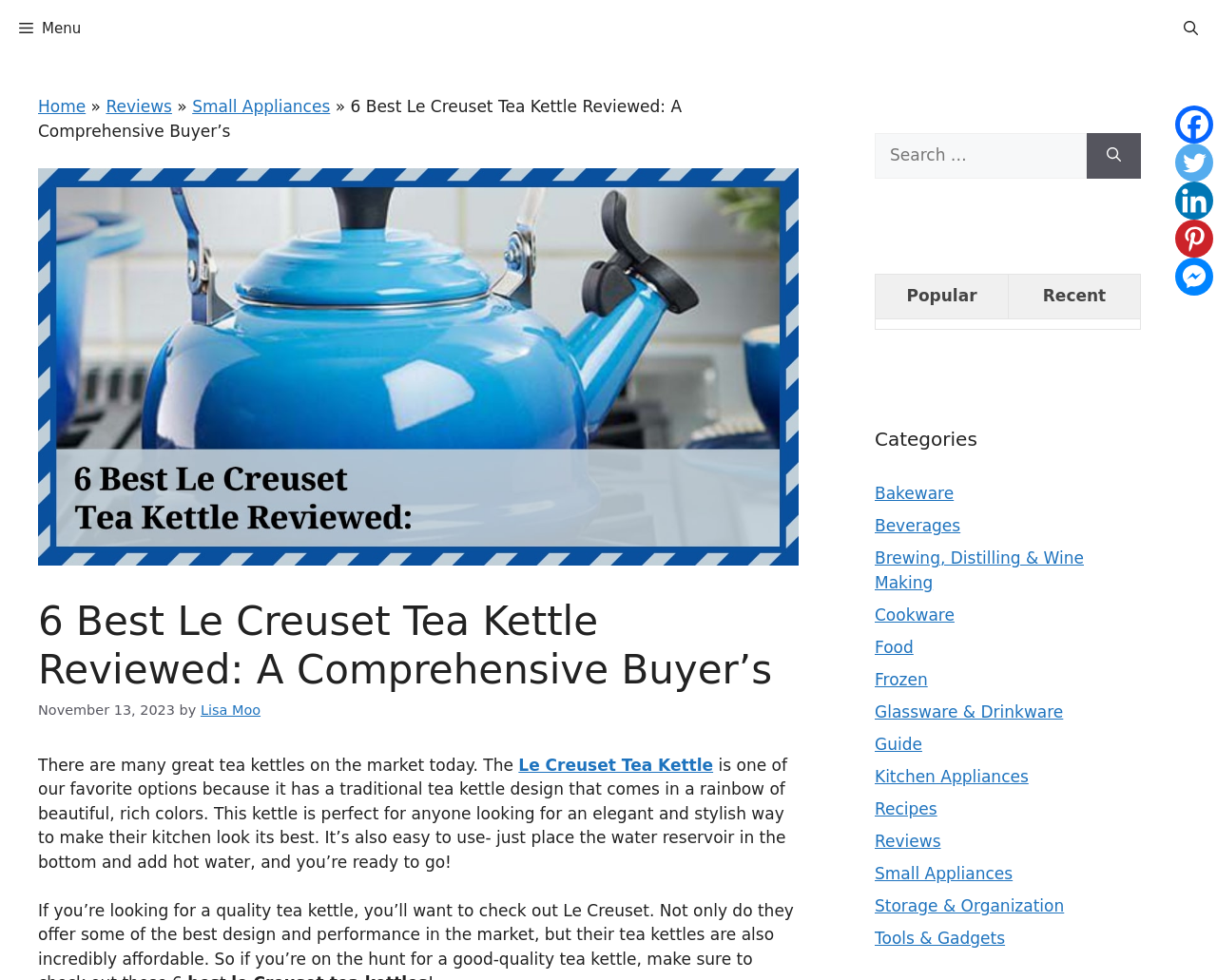Extract the main heading from the webpage content.

6 Best Le Creuset Tea Kettle Reviewed: A Comprehensive Buyer’s